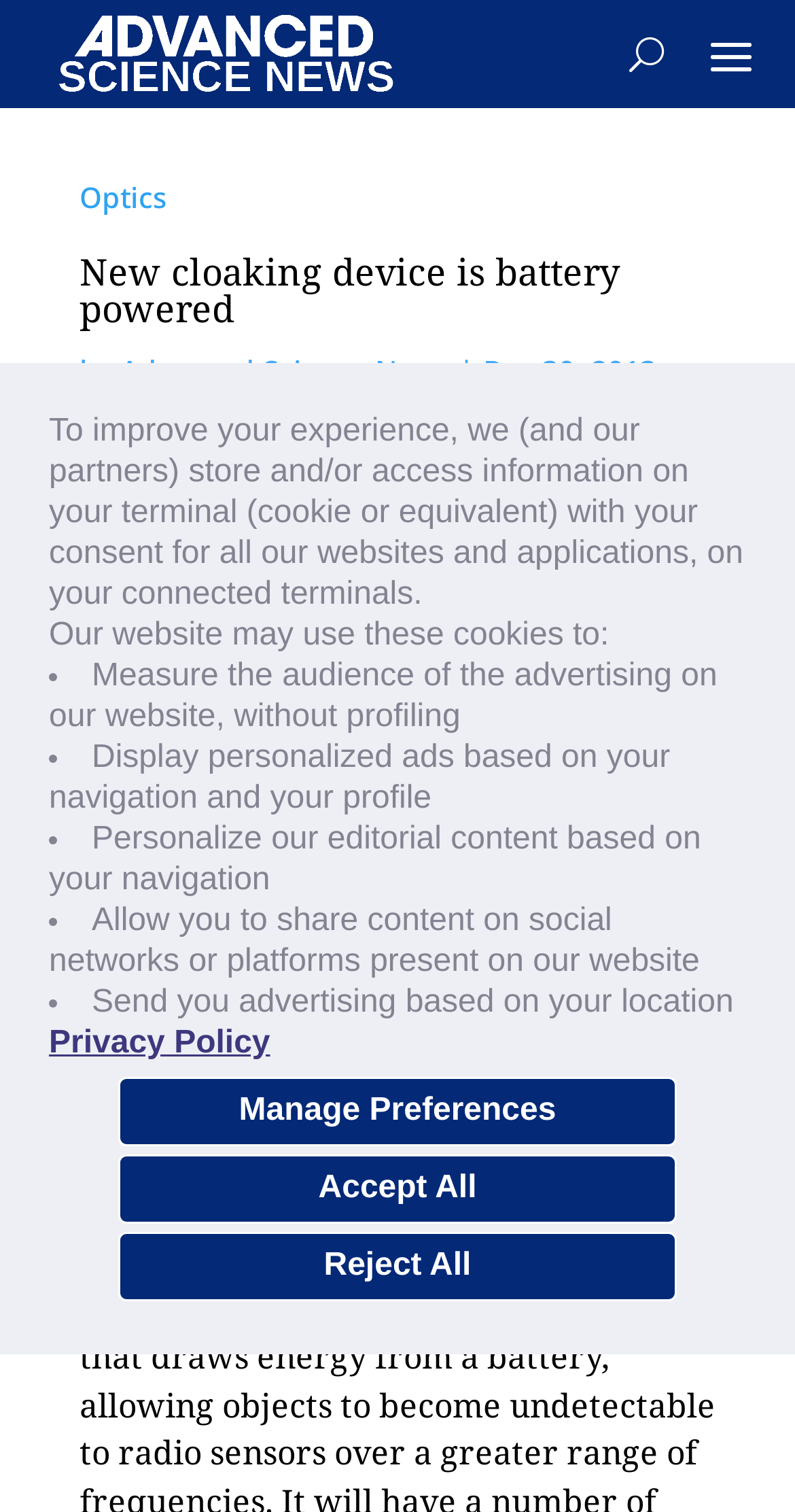Give an in-depth explanation of the webpage layout and content.

The webpage is about a news article titled "New cloaking device is battery powered" from Advanced Science News. At the top, there is a dialog box with a message about storing and accessing information on the user's terminal, along with a list of purposes for using cookies, including measuring the audience of advertising, displaying personalized ads, and personalizing editorial content.

Below the dialog box, there are three buttons: "Manage Preferences", "Accept All", and "Reject All". On the top-left corner, there is a link to the website's homepage, and next to it, a button with the letter "U". On the top-right corner, there is a link to the "Optics" section.

The main article begins with a heading that matches the title of the webpage. Below the heading, there is a byline with the name of the publication, Advanced Science News, and the date of publication, December 30, 2013. The article's summary is provided in two paragraphs, describing a proposed design for a cloaking device that uses an external source of energy to broaden its bandwidth of operation. The first paragraph provides a brief overview of the design, while the second paragraph goes into more detail about the researchers at The University of Texas at Austin who proposed the design. There is also a link within the second paragraph that provides more information about the external source of energy used in the design.